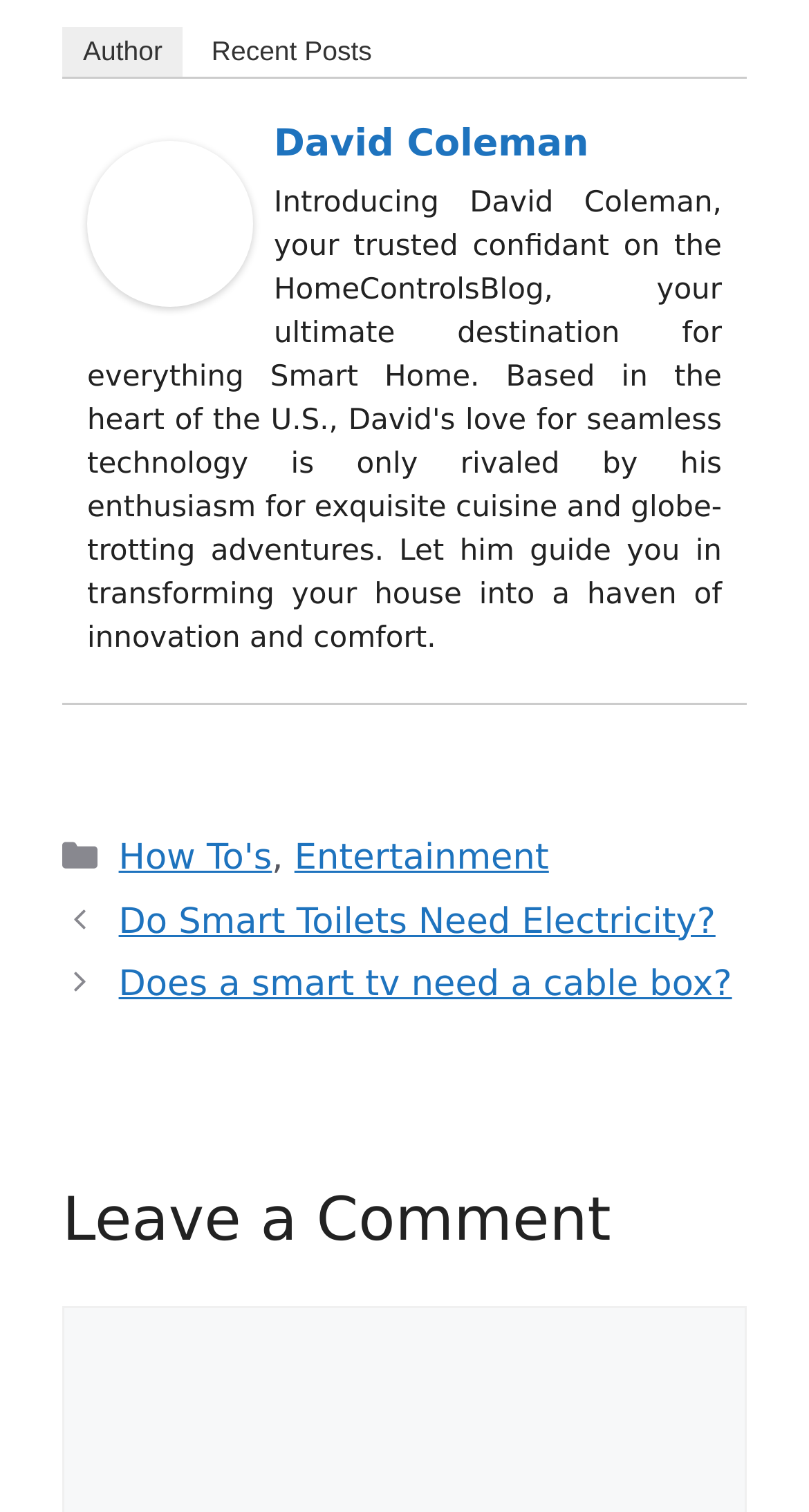Identify the bounding box coordinates of the specific part of the webpage to click to complete this instruction: "visit home page".

None